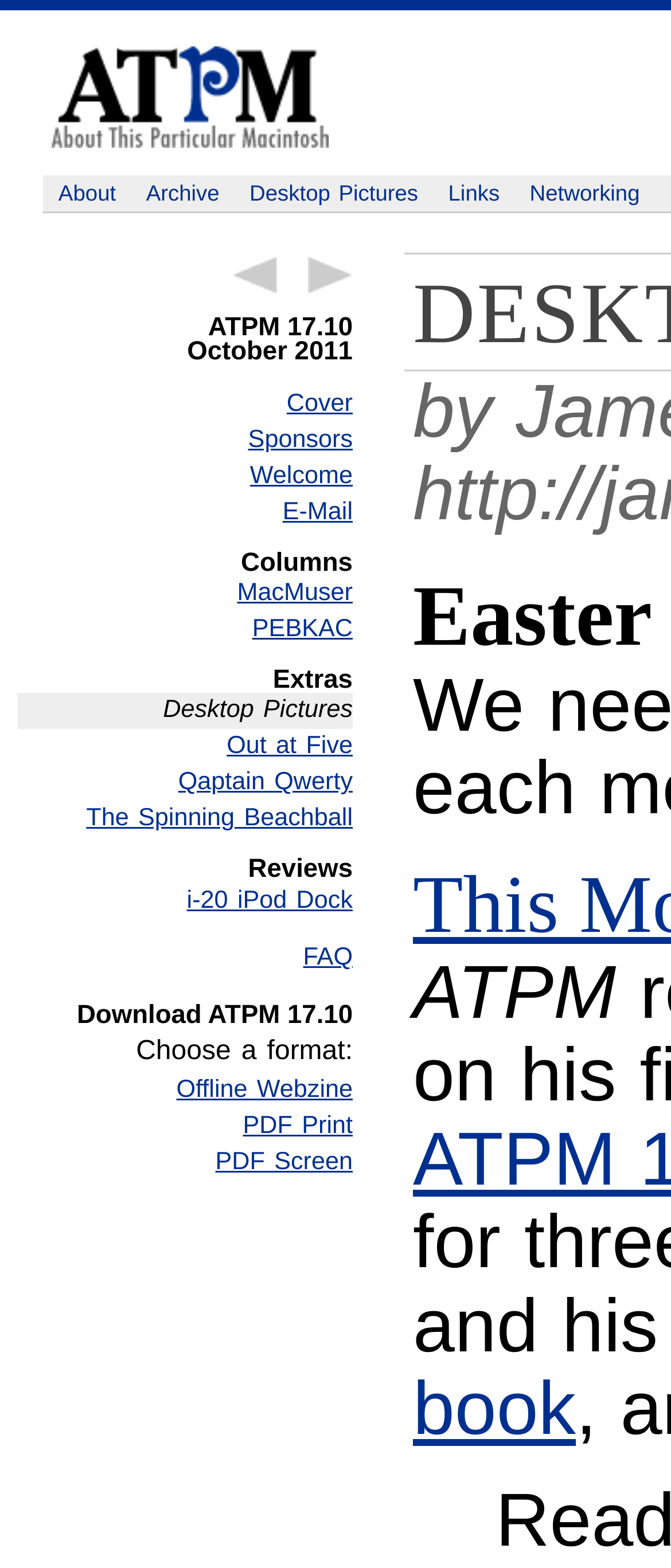Reply to the question below using a single word or brief phrase:
What is the last link in the webpage?

book